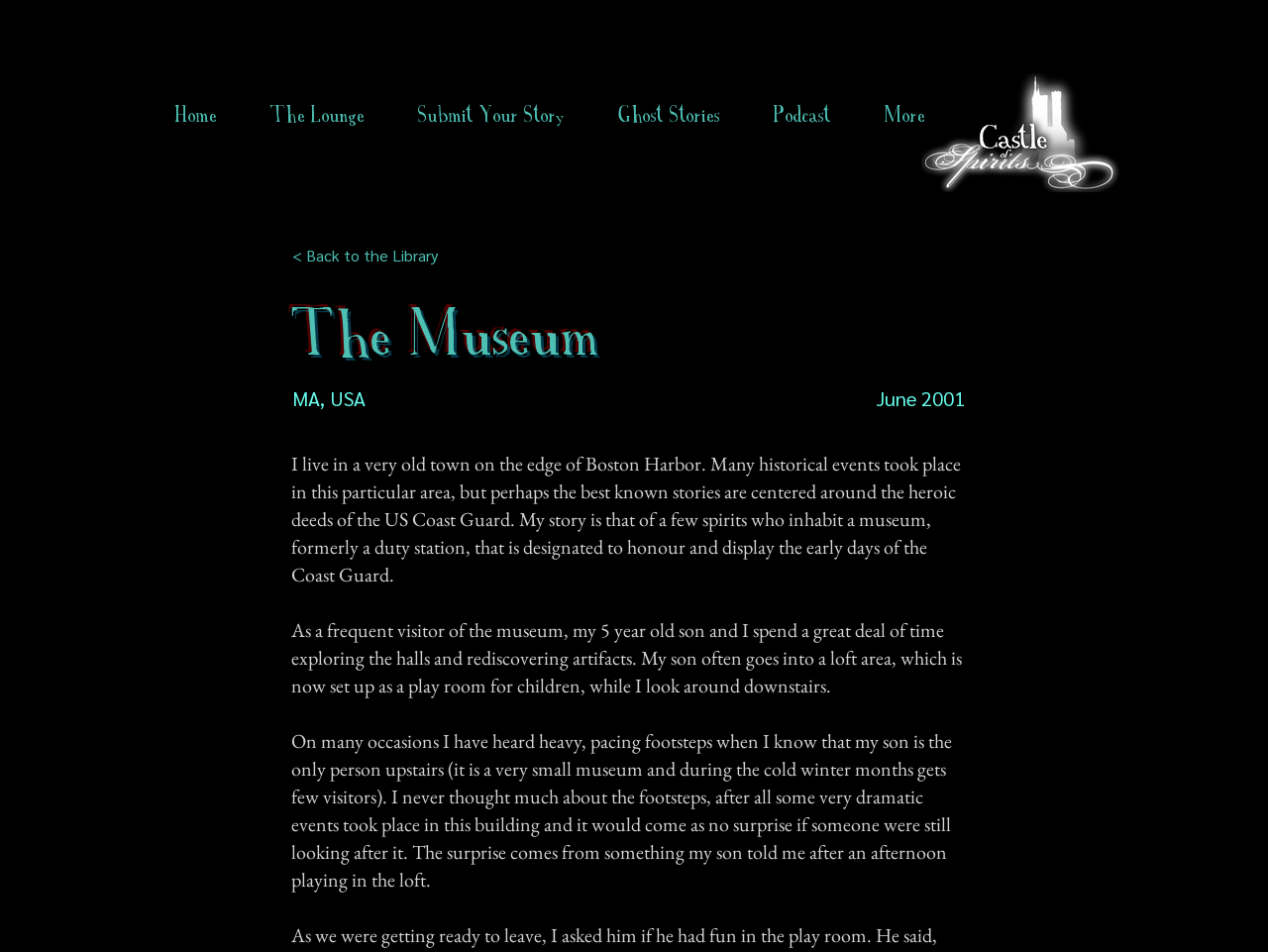Give a one-word or short phrase answer to this question: 
Where is the museum located?

MA, USA